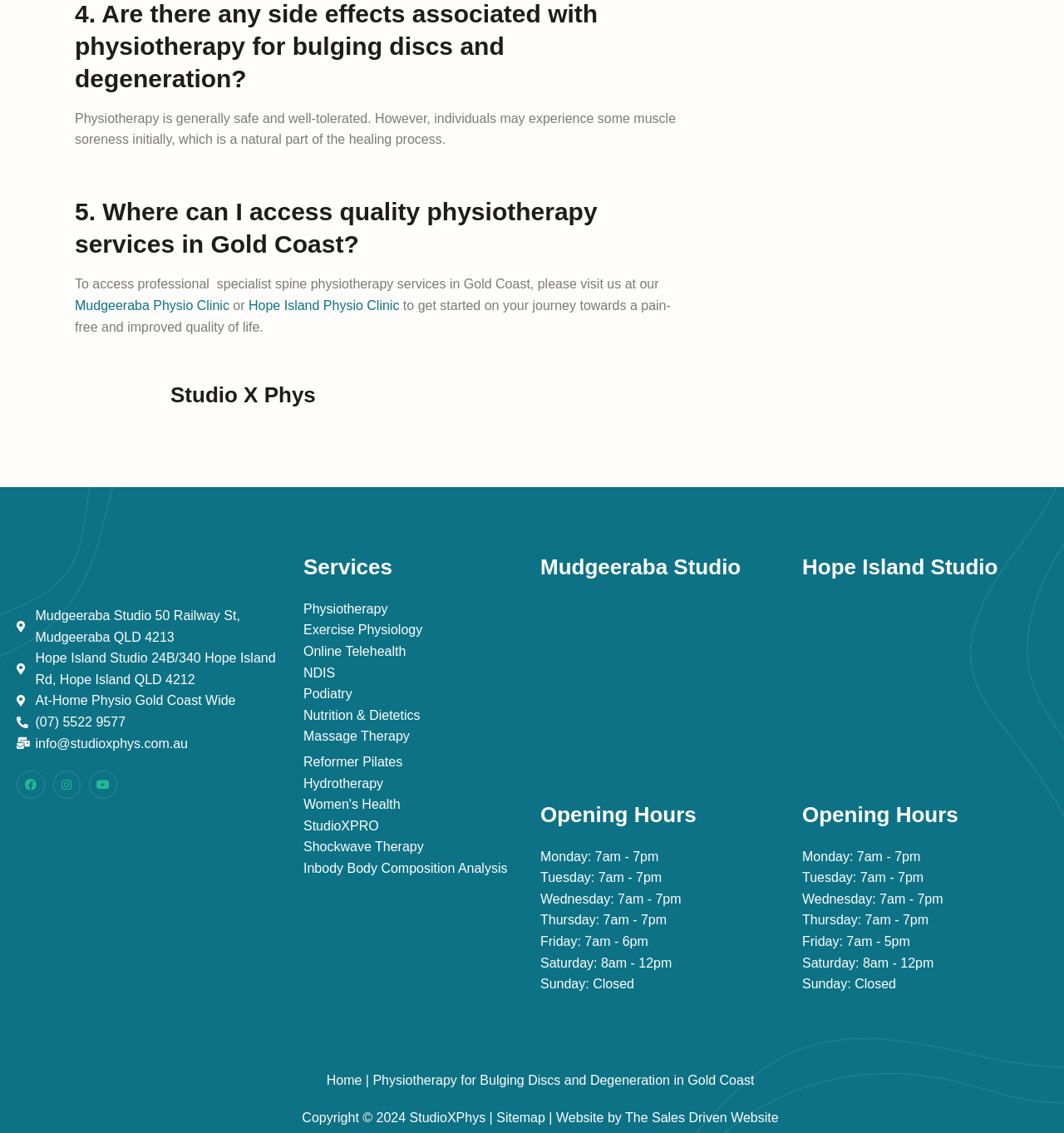Pinpoint the bounding box coordinates of the clickable element to carry out the following instruction: "Get started with 'Physiotherapy' services."

[0.285, 0.528, 0.508, 0.547]